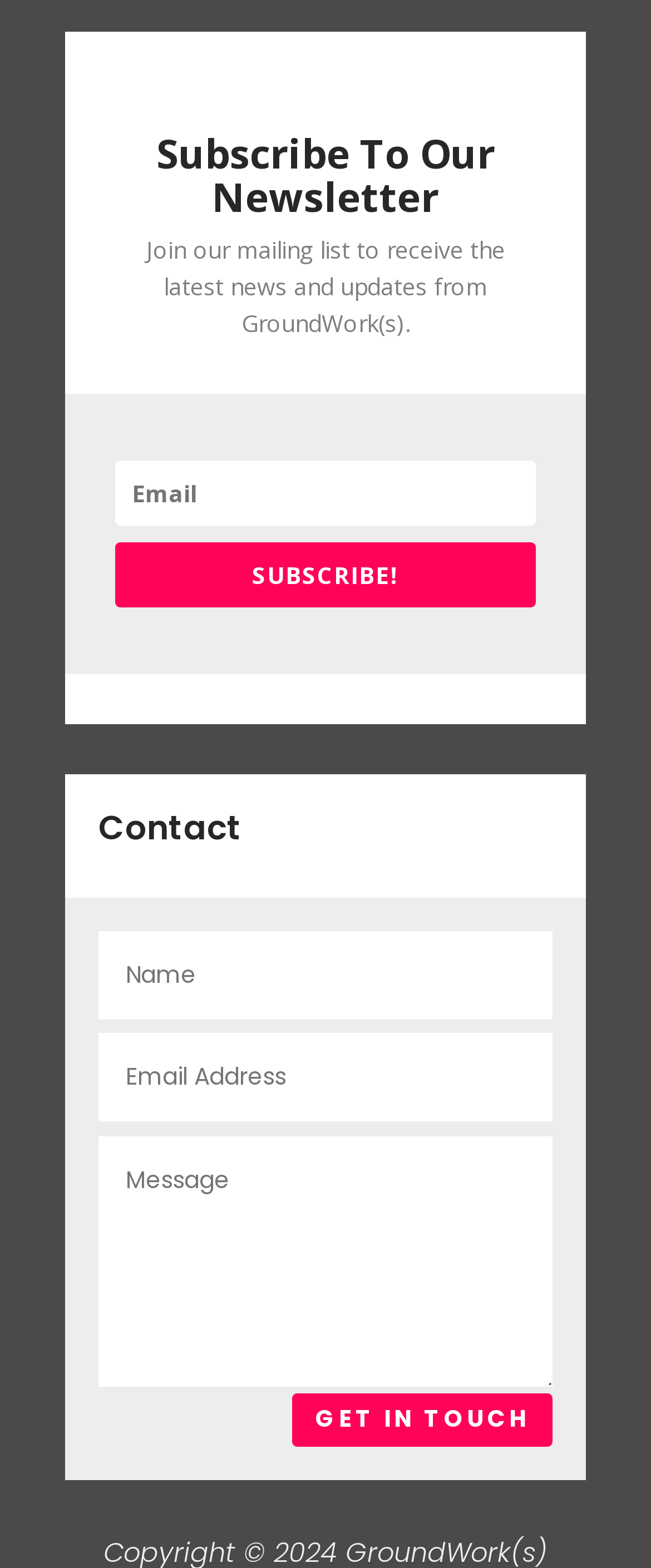How many text boxes are available in the 'Contact' section?
Based on the image content, provide your answer in one word or a short phrase.

3